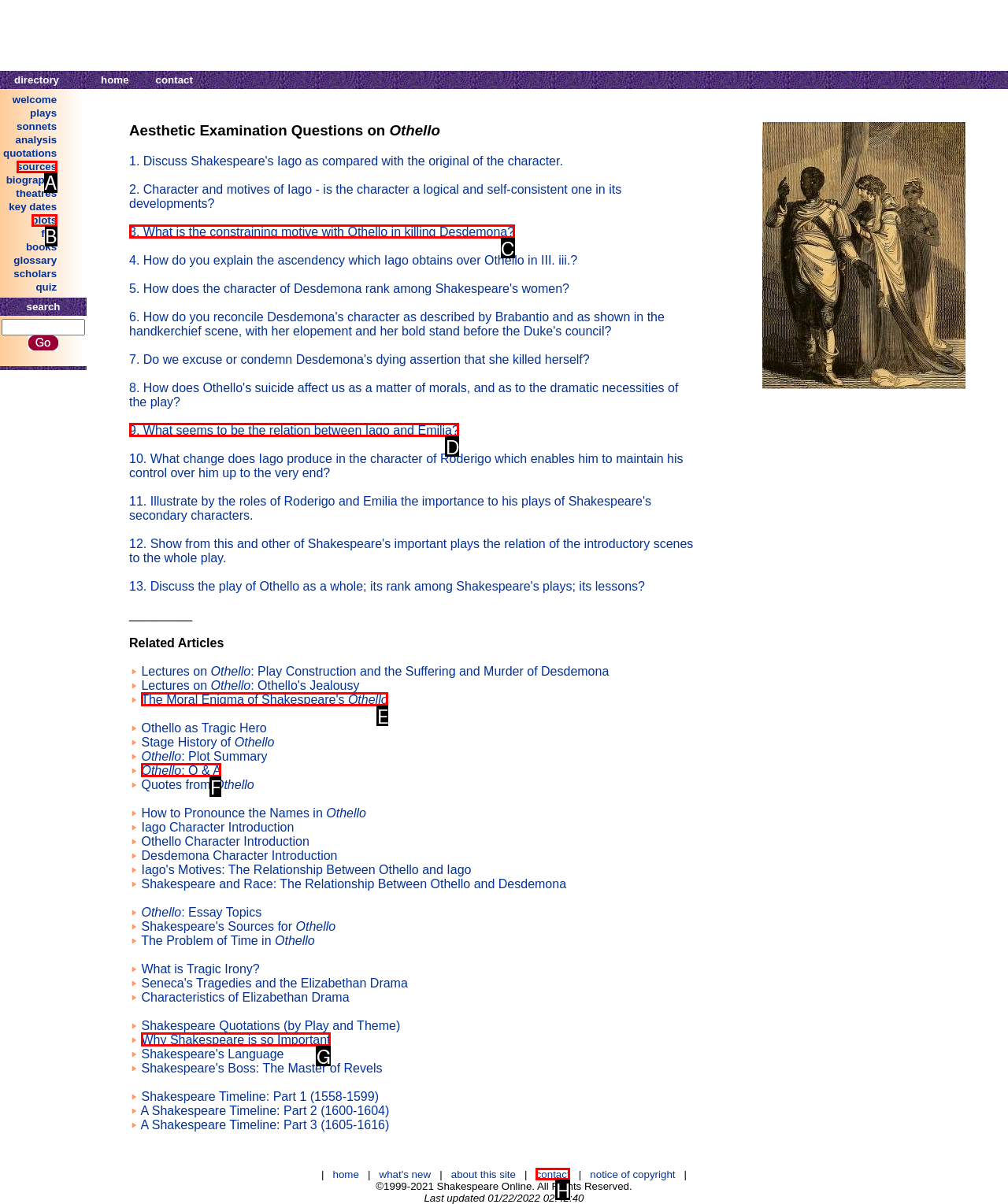Match the element description to one of the options: name="email"
Respond with the corresponding option's letter.

None